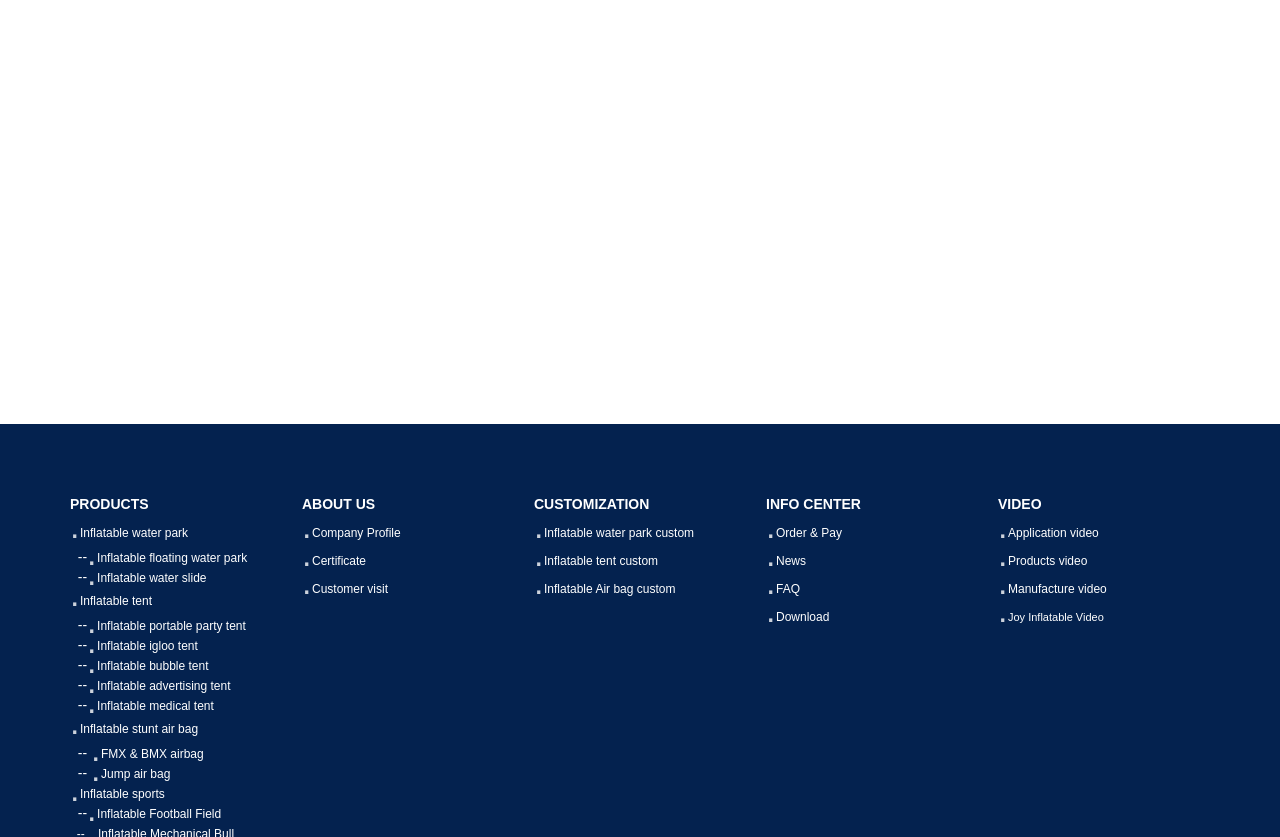Use a single word or phrase to answer the question: 
What type of content is available in the 'INFO CENTER' section?

Order, news, FAQ, download